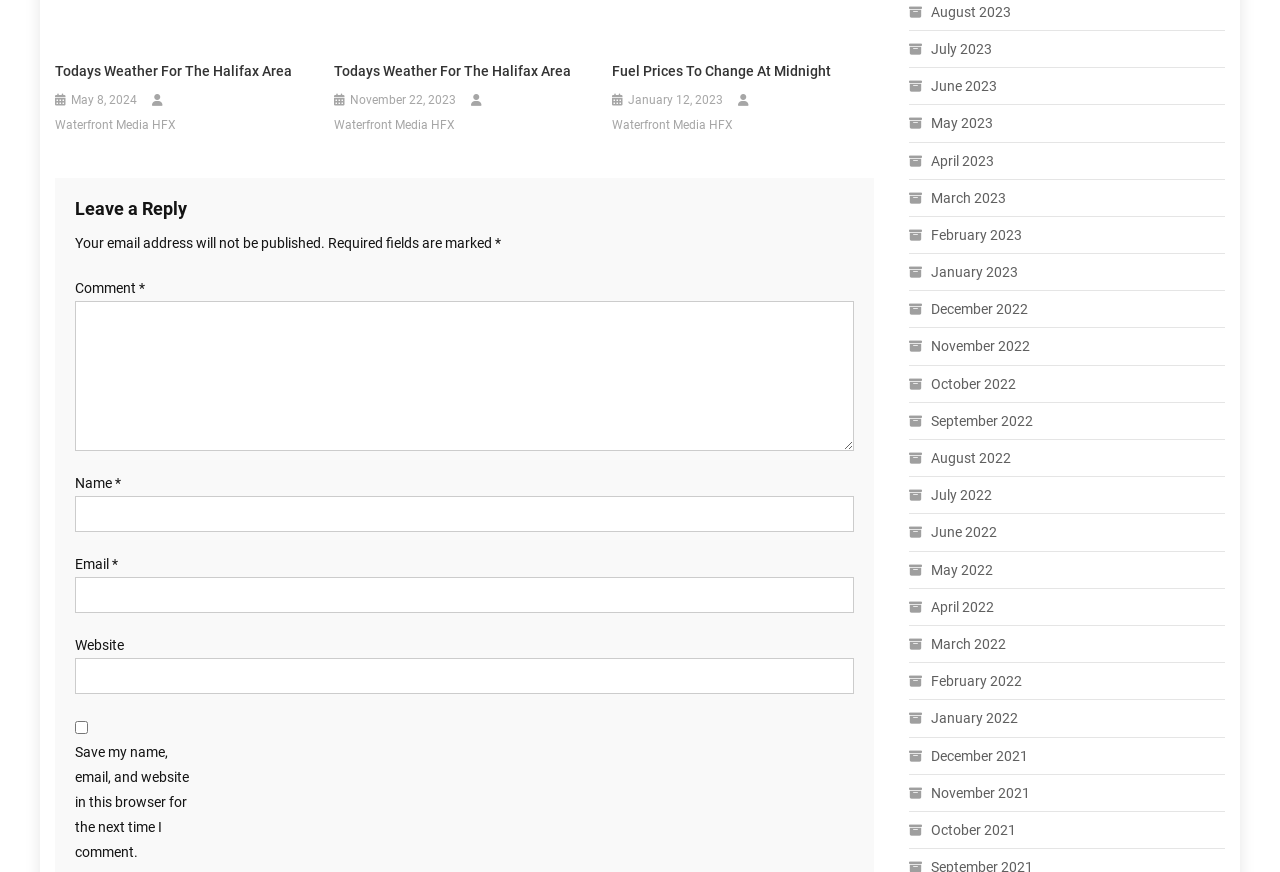Respond with a single word or short phrase to the following question: 
What is the current weather topic?

Halifax Area